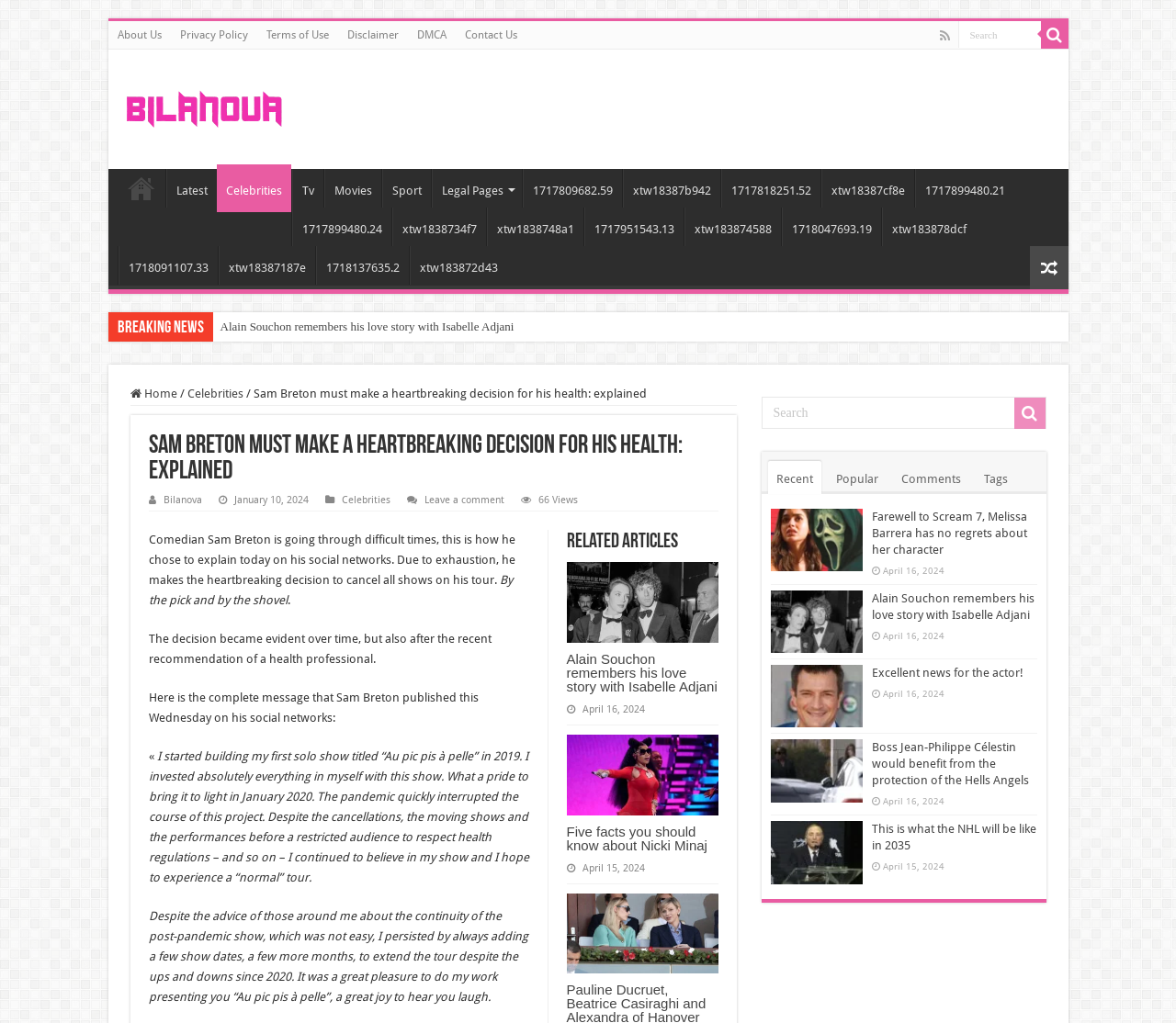What is the name of the princess mentioned in the article?
Please respond to the question thoroughly and include all relevant details.

The article mentions Beatrice Casiraghi discussing with Princess Charlène de Monaco during the finale of the Masters 1000 de Monte-Carlo on April 14, 2024.